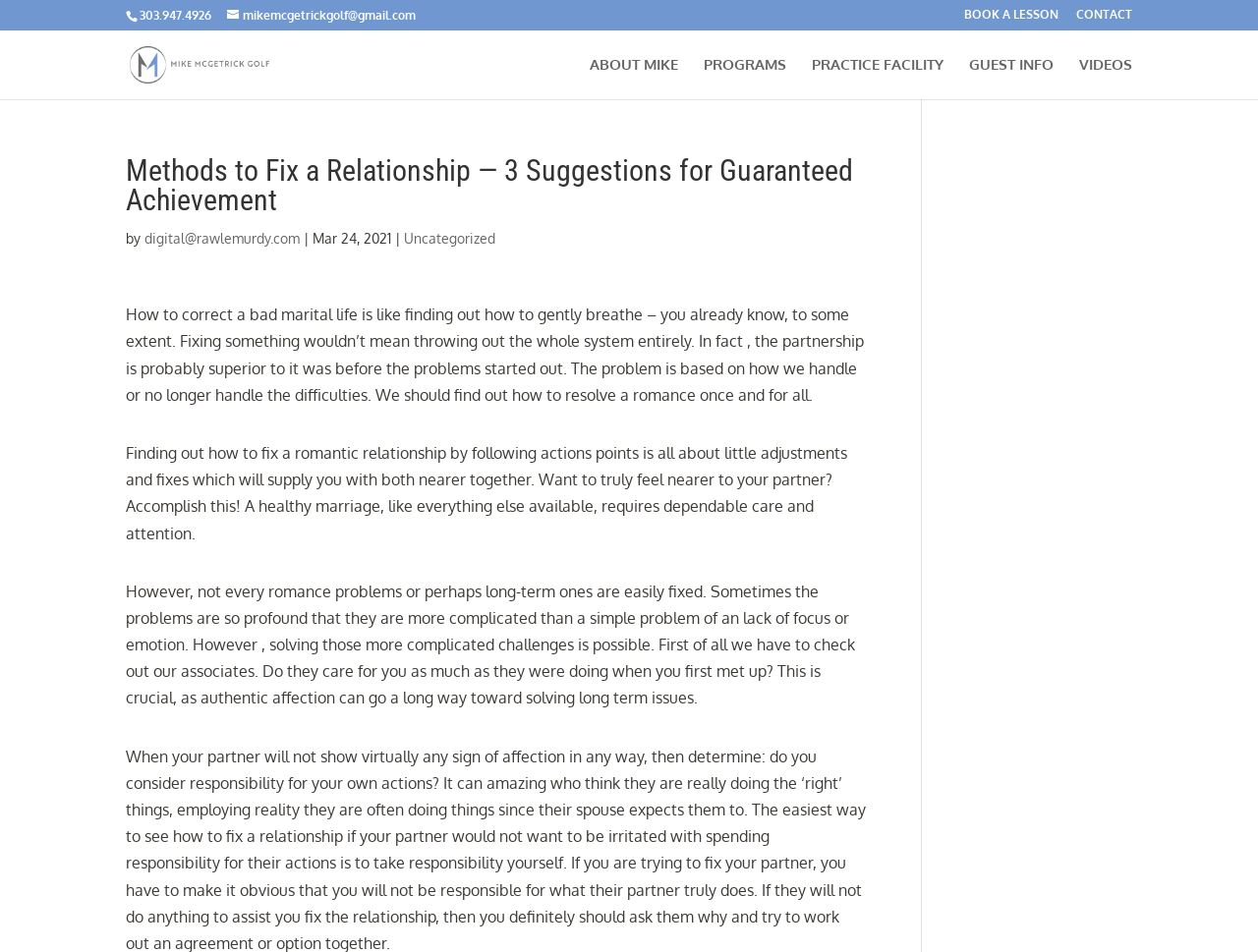Refer to the image and provide an in-depth answer to the question: 
What is the date of the article?

I found the date of the article by looking at the metadata section below the main heading. The date 'Mar 24, 2021' is listed as the publication date of the article.